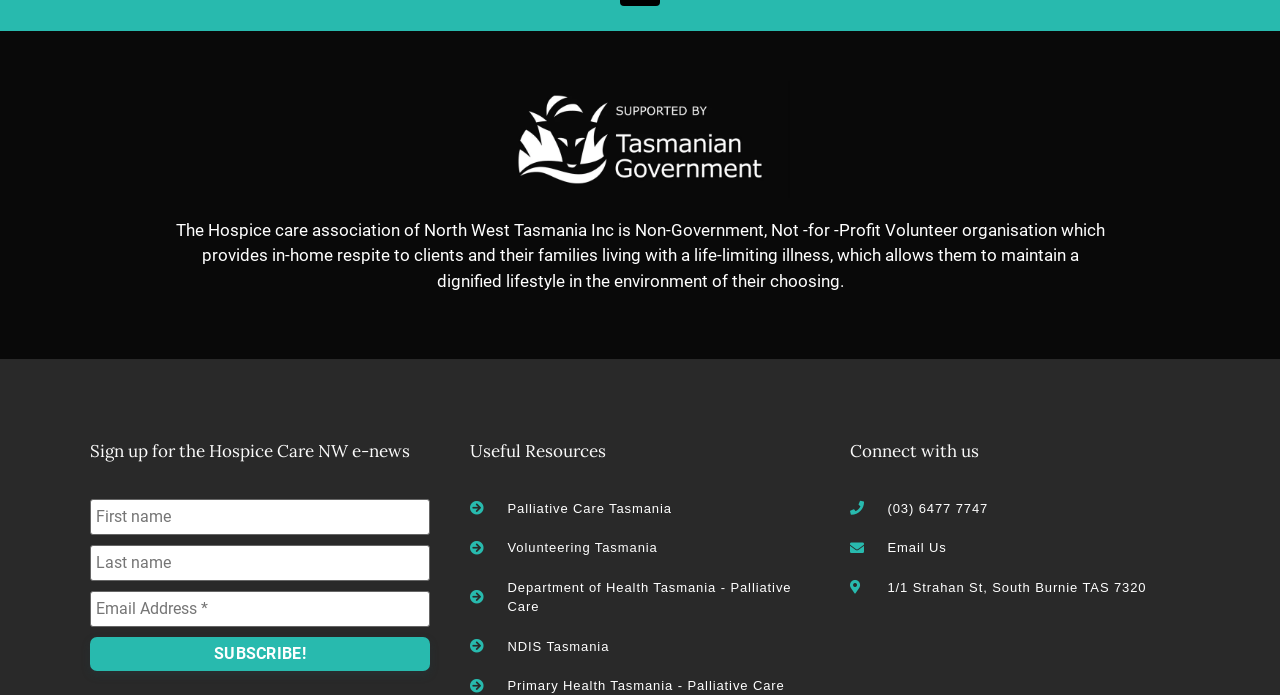Could you provide the bounding box coordinates for the portion of the screen to click to complete this instruction: "Subscribe to the newsletter"?

[0.07, 0.916, 0.336, 0.965]